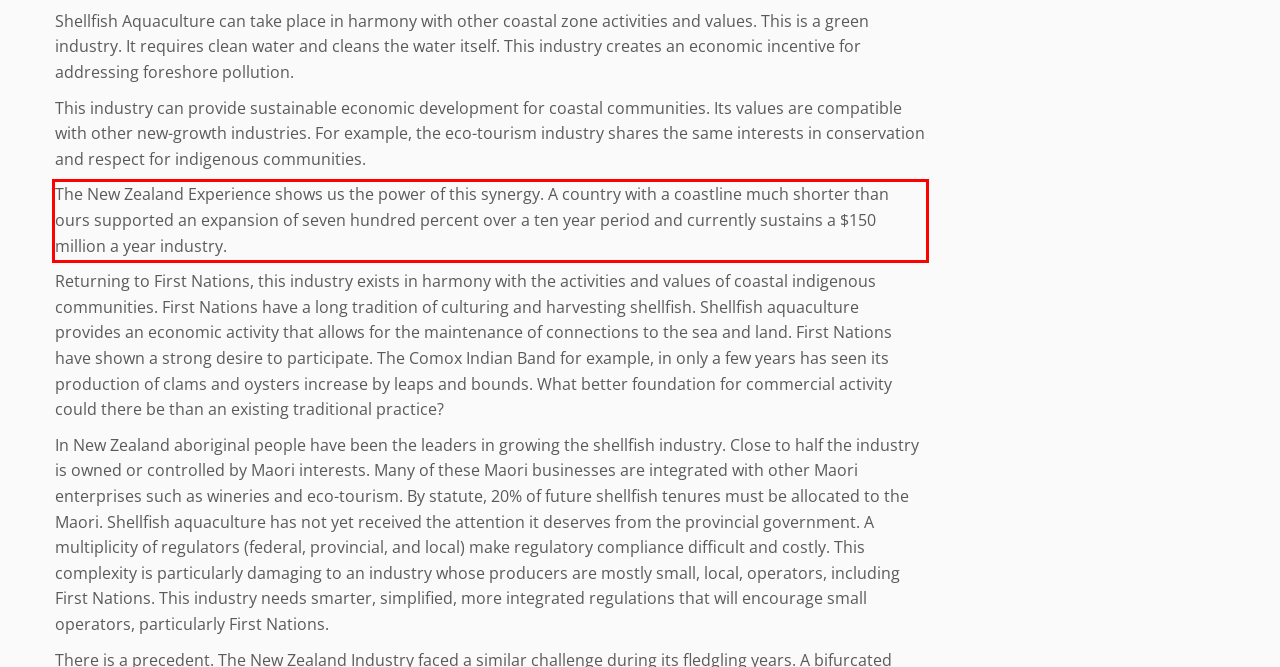Identify the text within the red bounding box on the webpage screenshot and generate the extracted text content.

The New Zealand Experience shows us the power of this synergy. A country with a coastline much shorter than ours supported an expansion of seven hundred percent over a ten year period and currently sustains a $150 million a year industry.